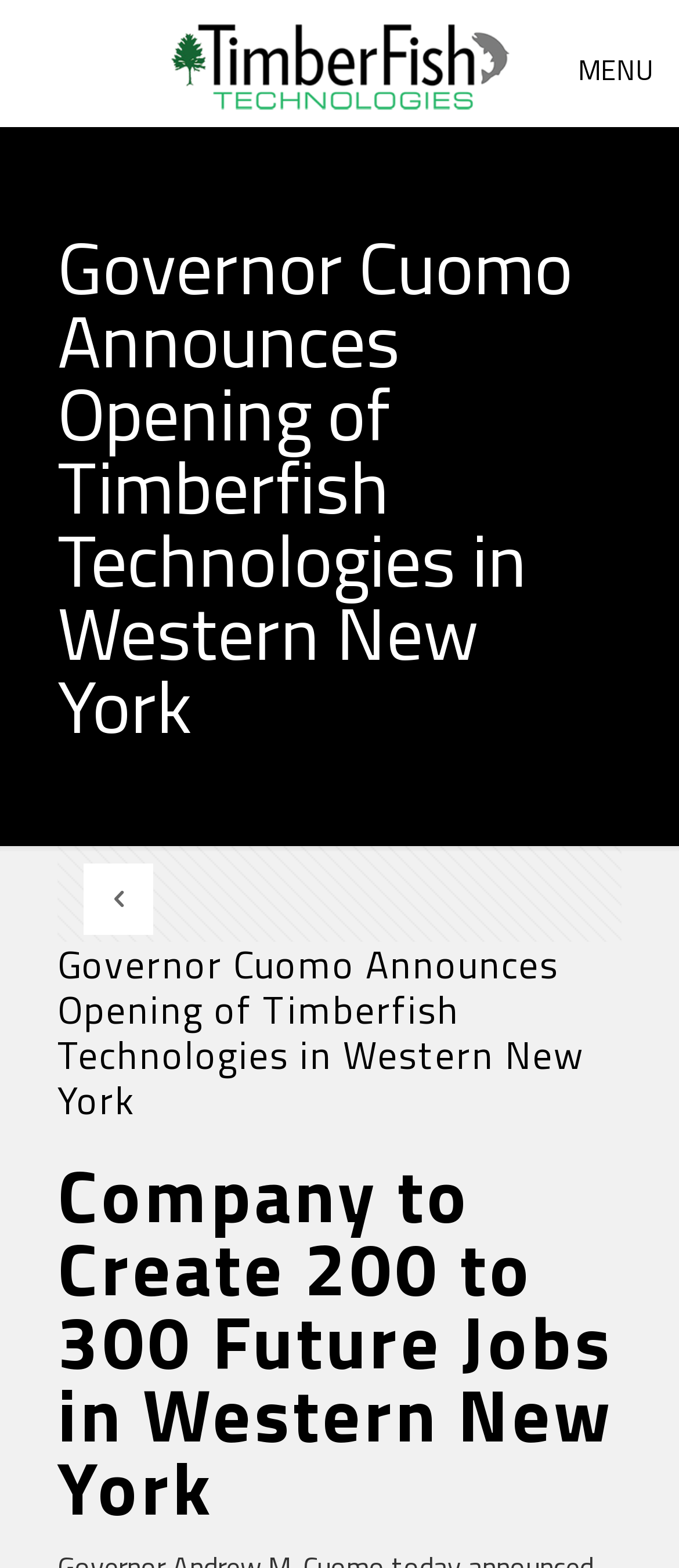Refer to the image and provide an in-depth answer to the question:
What is the previous post link located near?

I found a link with the text 'previous post' located within a header element that contains the main heading. This suggests that the previous post link is positioned near the main heading.